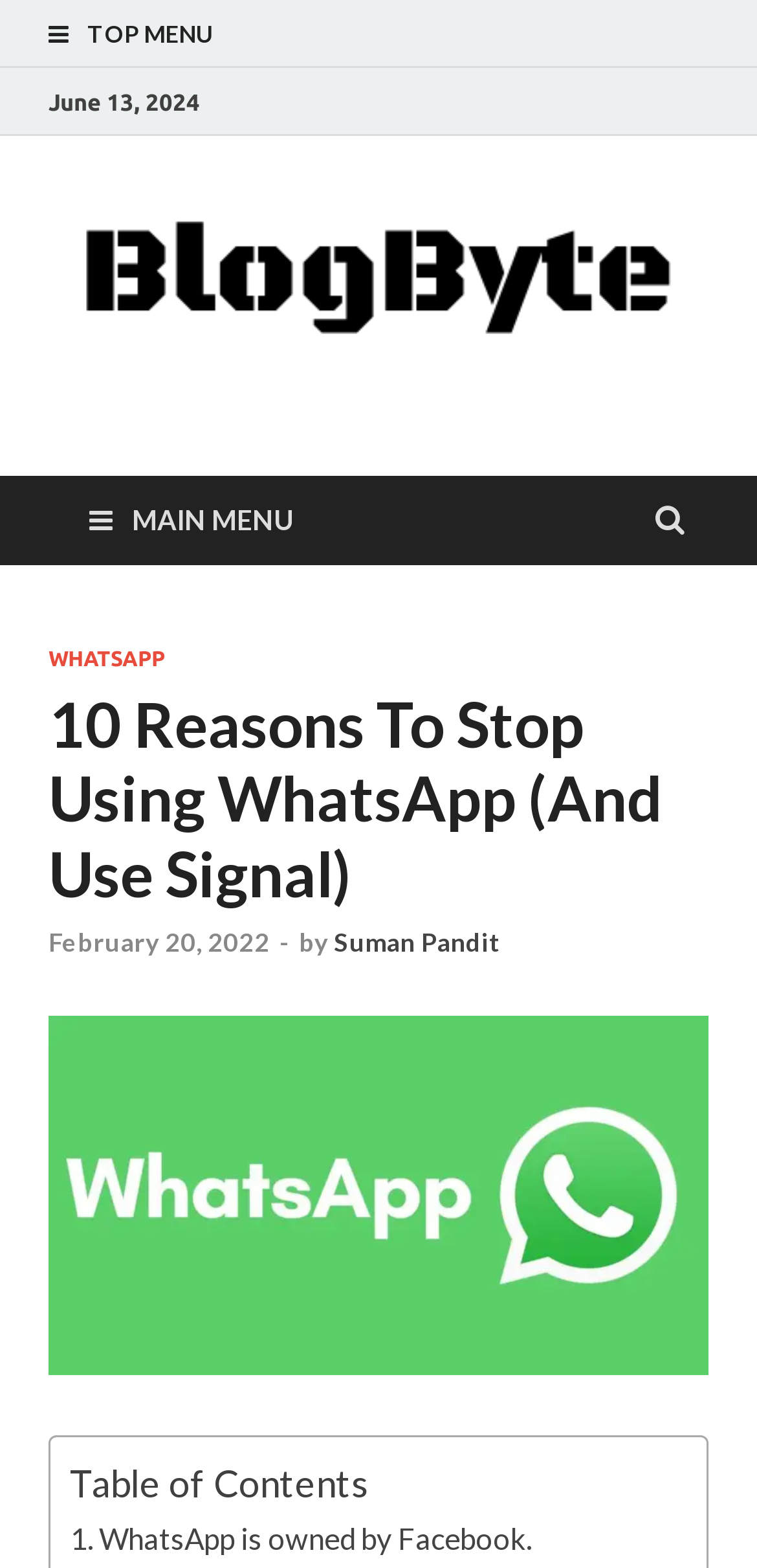Based on the image, give a detailed response to the question: What is the name of the blog?

I found the name of the blog by looking at the top section of the webpage, where it says 'TheBlogByte' in a link element next to the logo.